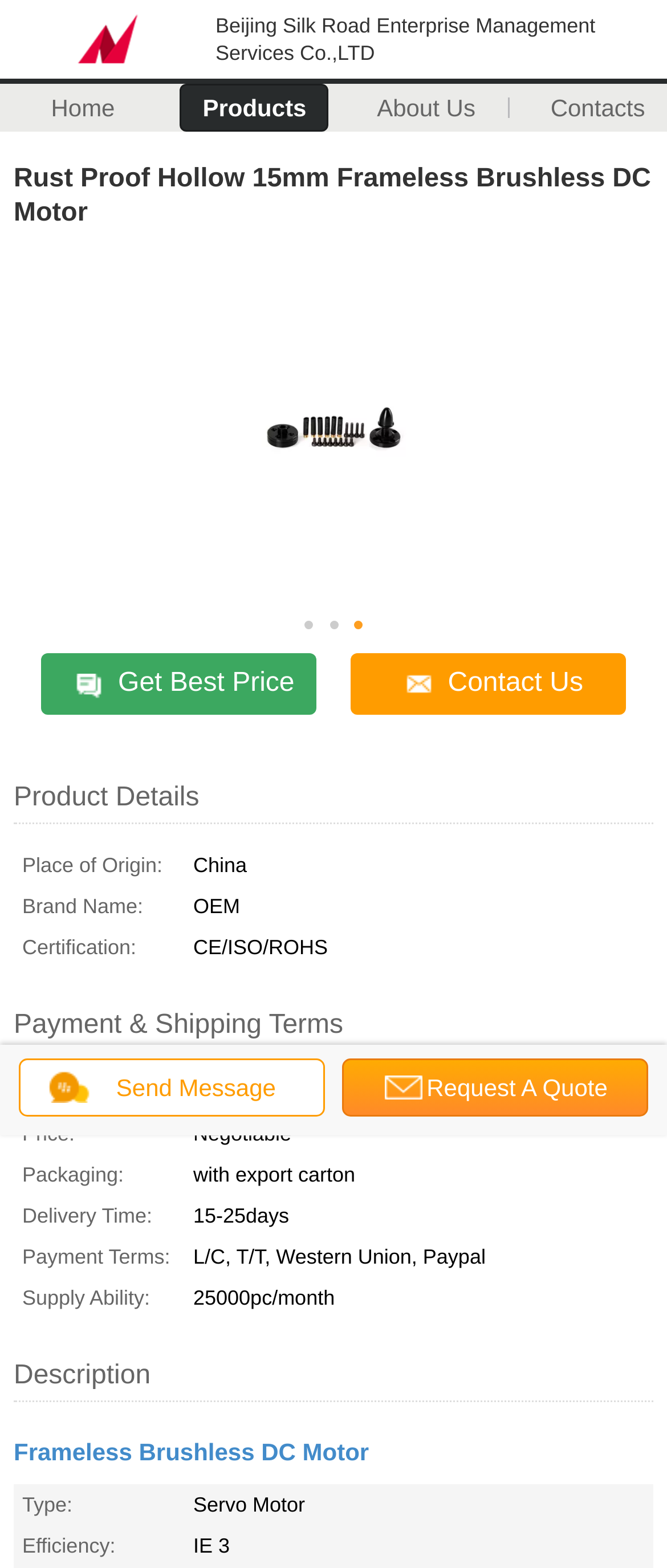Identify the bounding box coordinates for the region of the element that should be clicked to carry out the instruction: "Click on the company name". The bounding box coordinates should be four float numbers between 0 and 1, i.e., [left, top, right, bottom].

[0.021, 0.017, 0.303, 0.032]